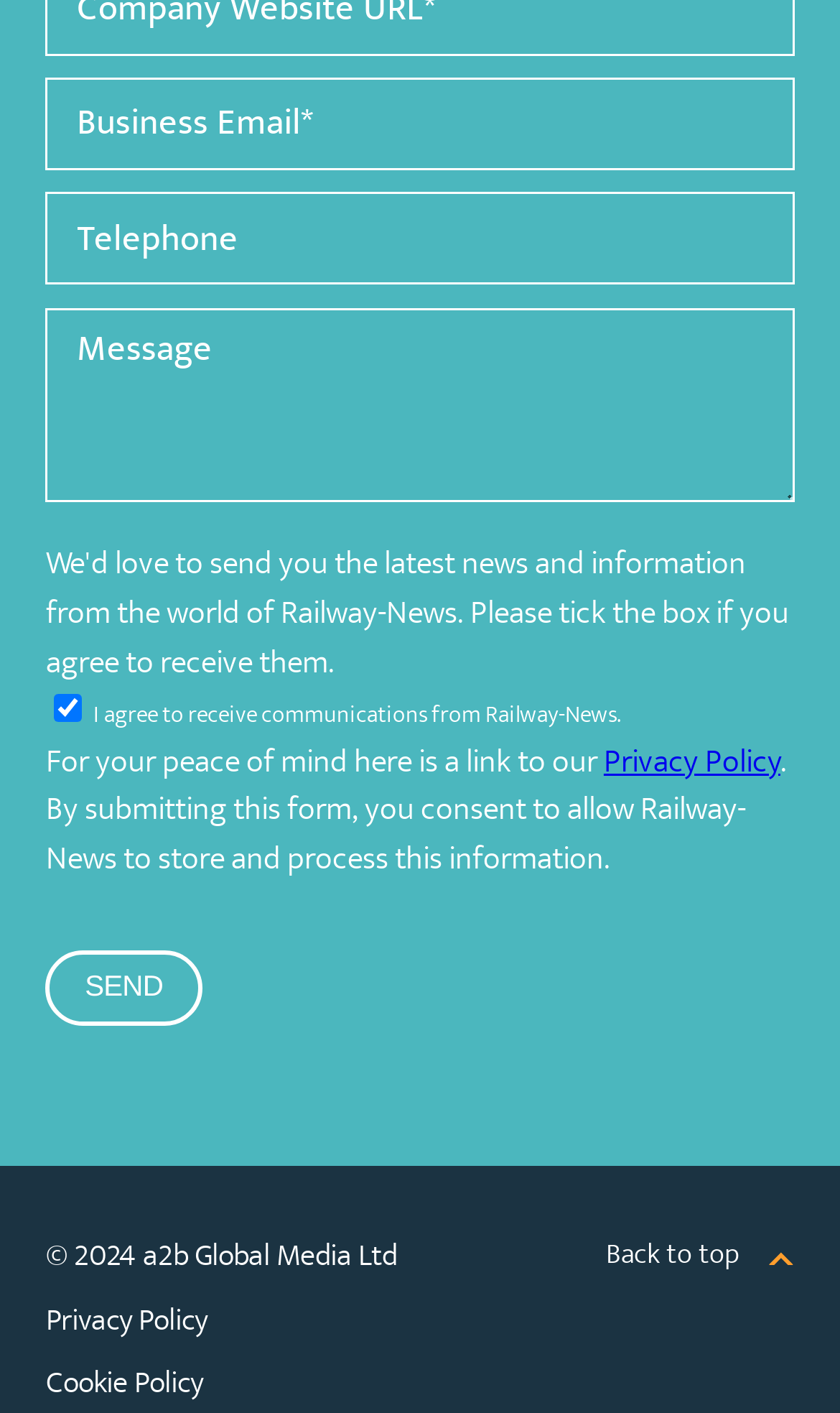Please find the bounding box coordinates (top-left x, top-left y, bottom-right x, bottom-right y) in the screenshot for the UI element described as follows: value="Send"

[0.055, 0.672, 0.24, 0.726]